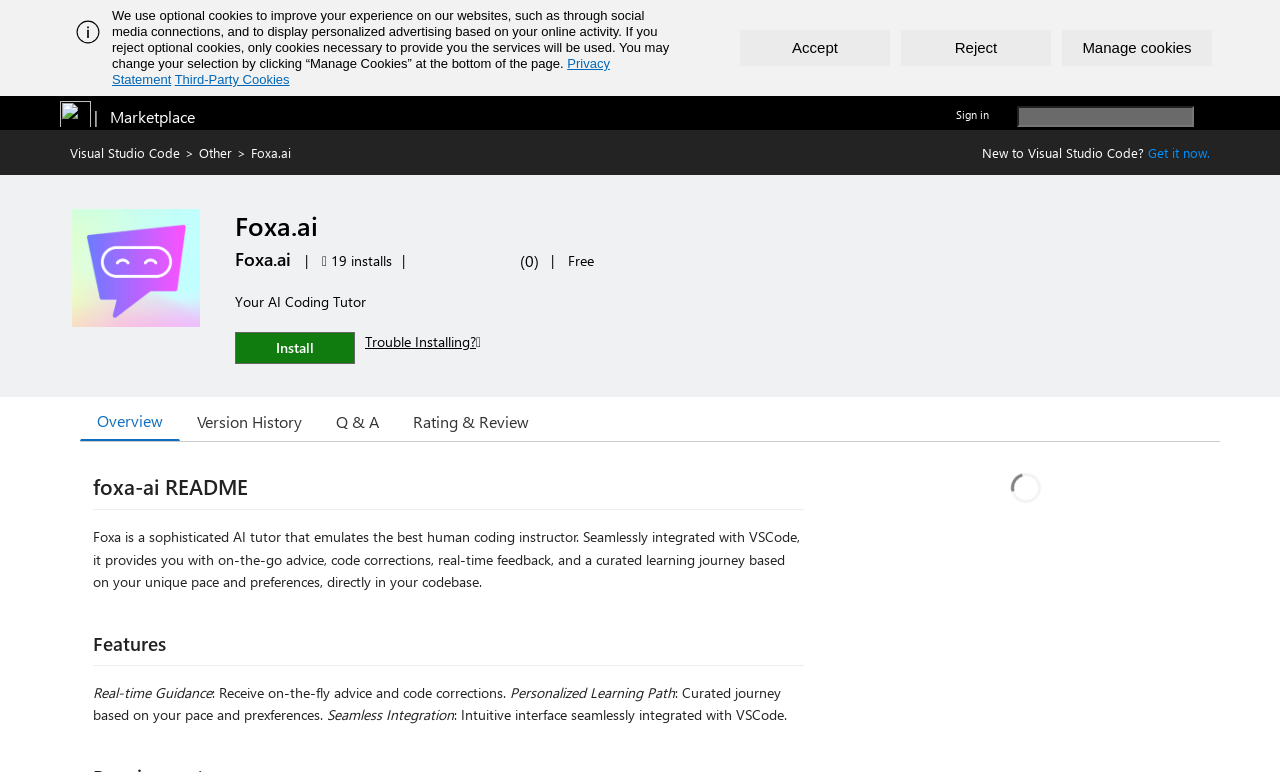How many installations does the extension have?
By examining the image, provide a one-word or phrase answer.

19